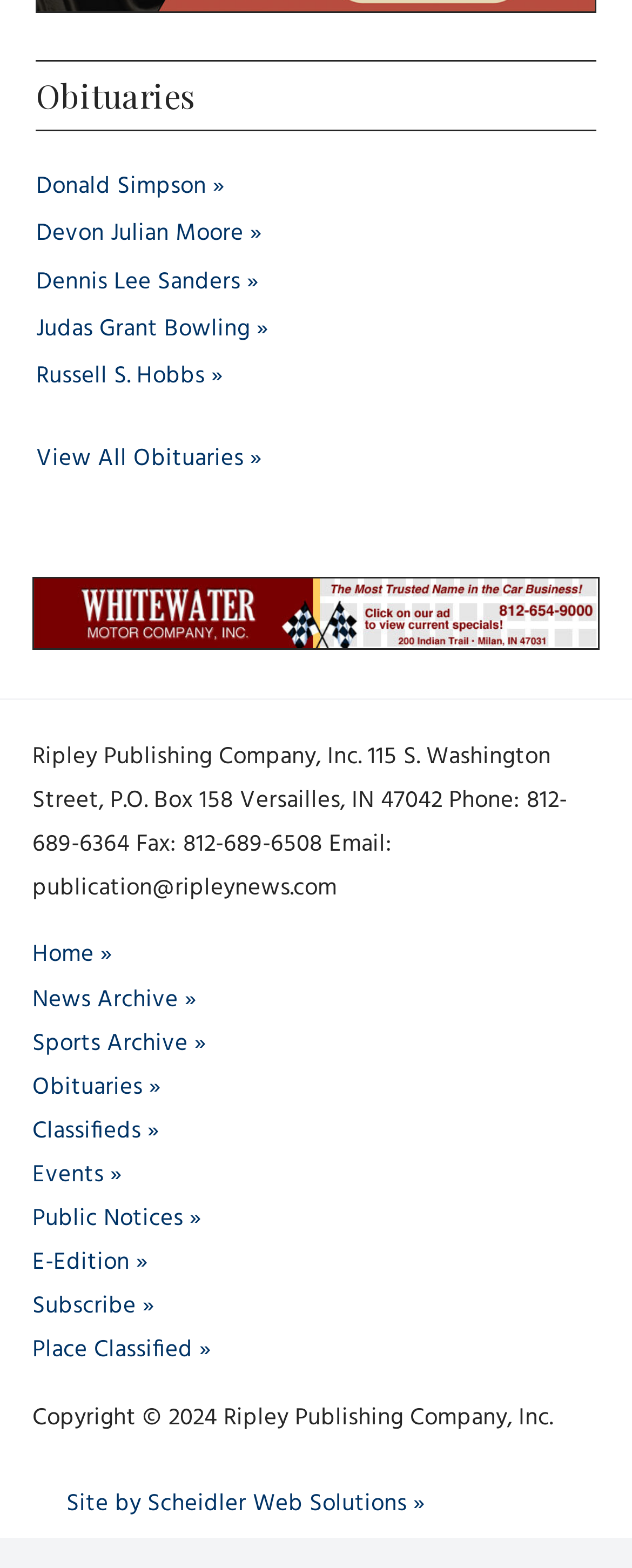How many links are there in the first navigation menu?
From the screenshot, provide a brief answer in one word or phrase.

5